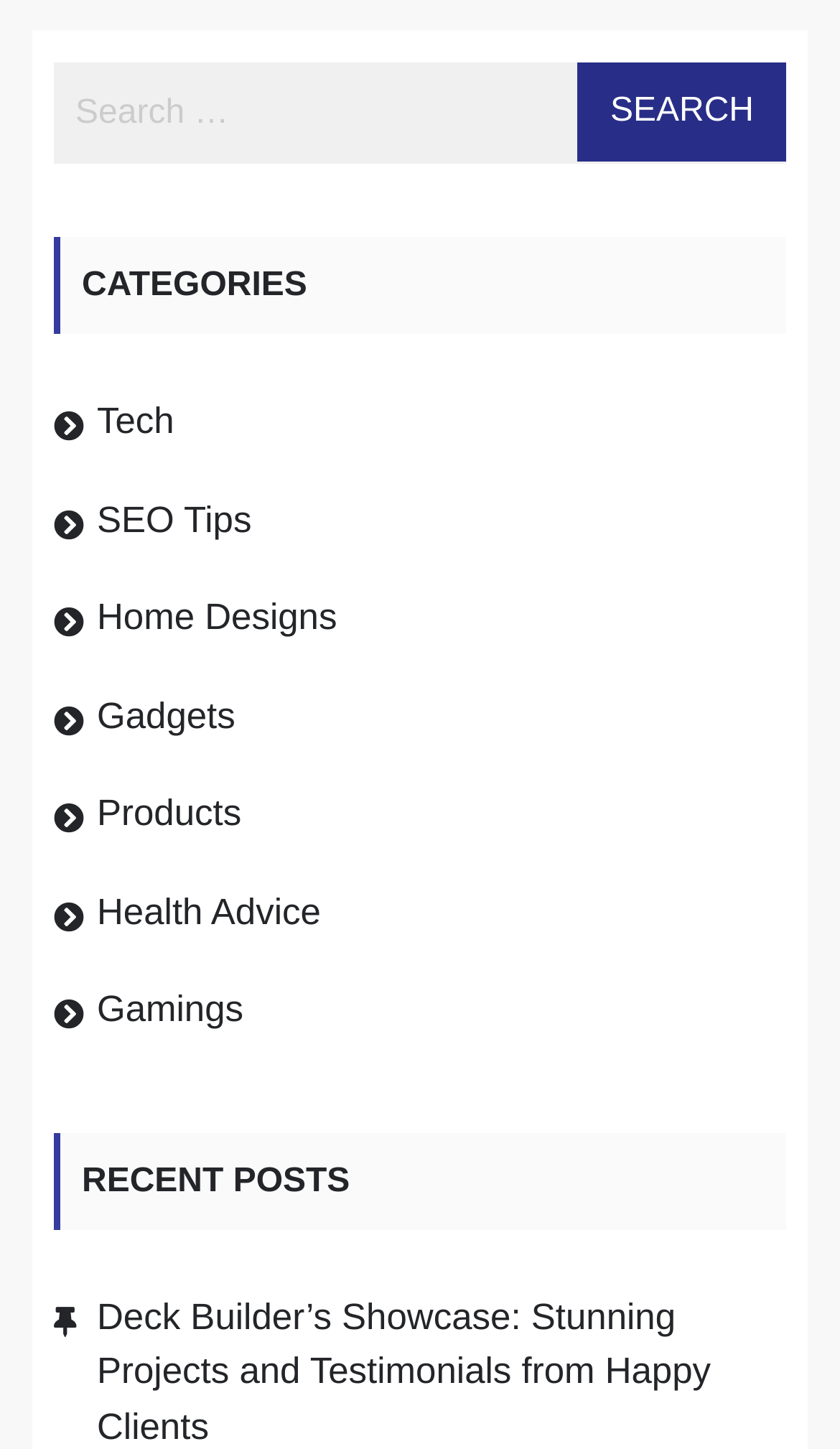Ascertain the bounding box coordinates for the UI element detailed here: "name="s" placeholder="Search …"". The coordinates should be provided as [left, top, right, bottom] with each value being a float between 0 and 1.

[0.064, 0.043, 0.936, 0.113]